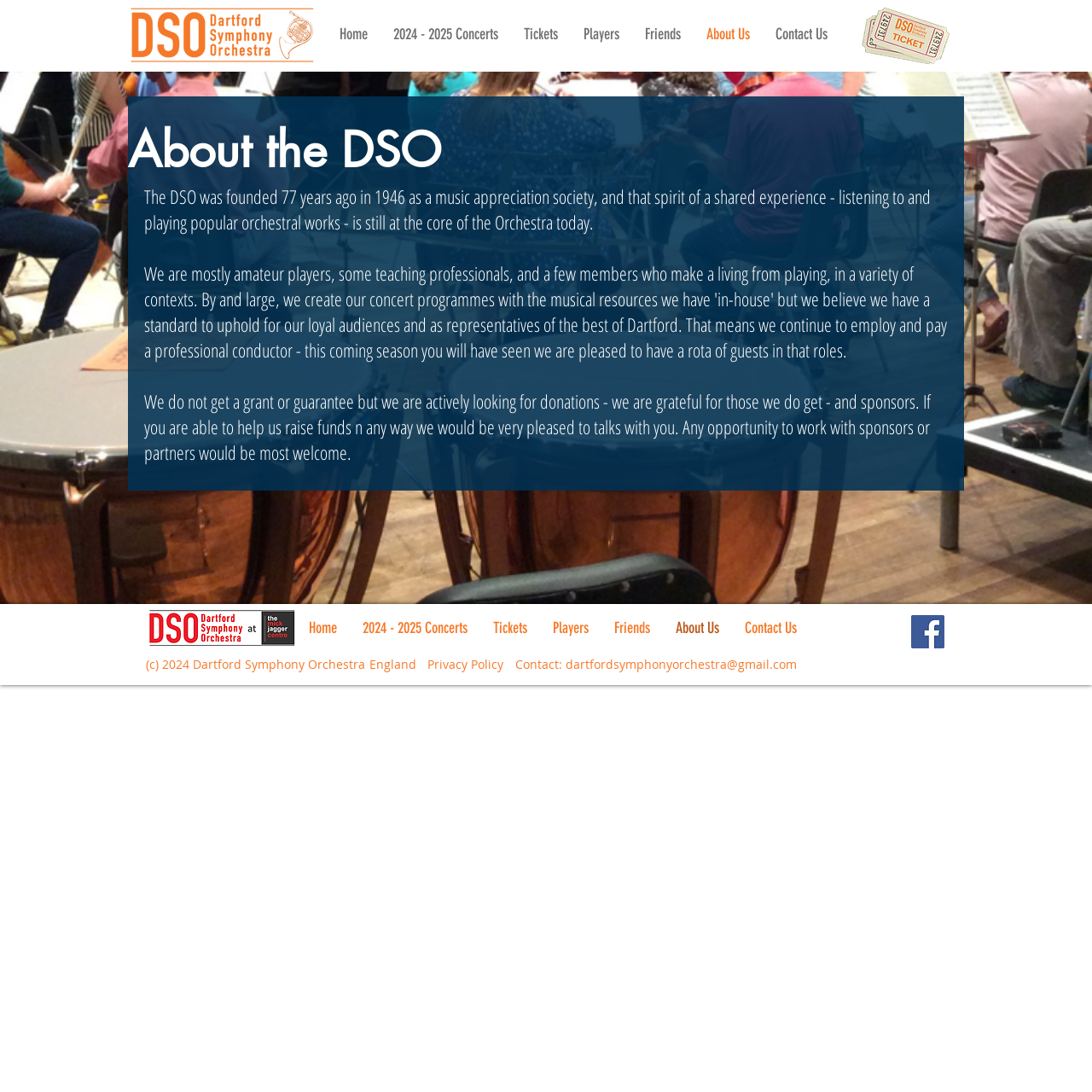Using the webpage screenshot, find the UI element described by aria-label="Facebook Social Icon". Provide the bounding box coordinates in the format (top-left x, top-left y, bottom-right x, bottom-right y), ensuring all values are floating point numbers between 0 and 1.

[0.834, 0.563, 0.865, 0.594]